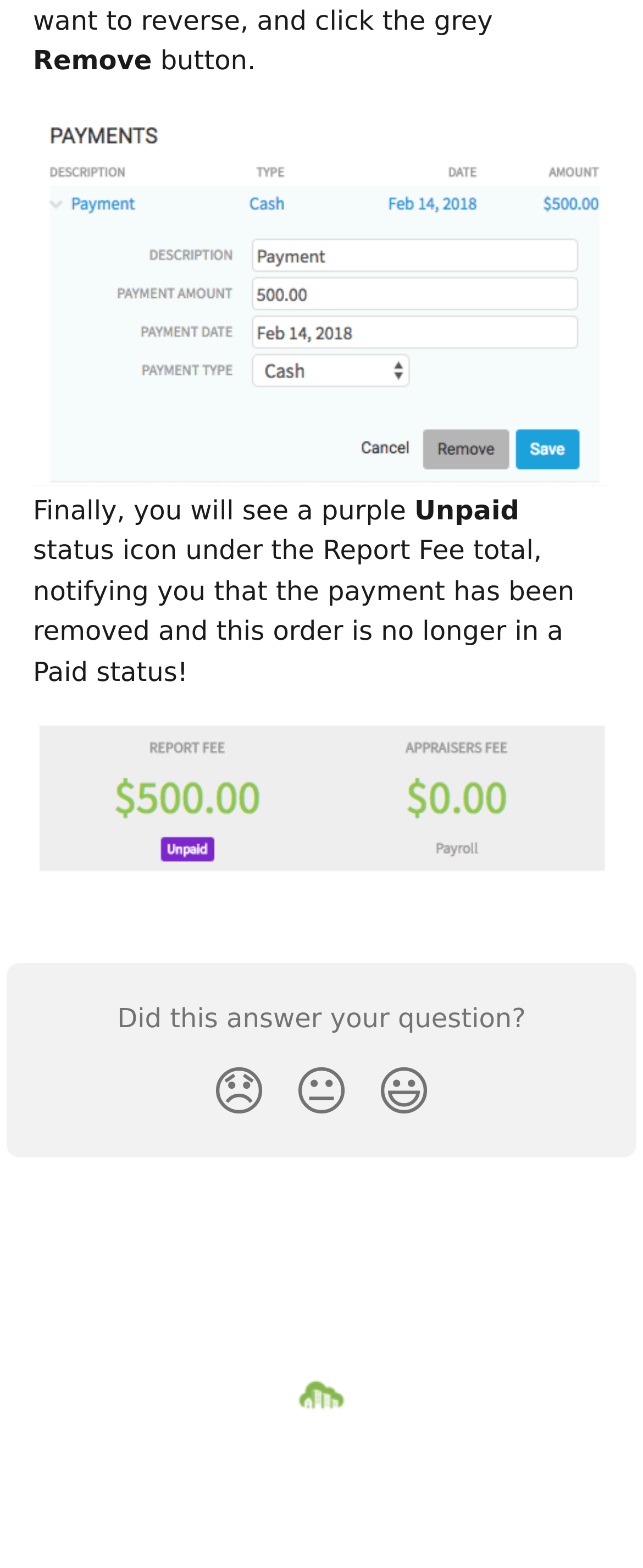Answer the question in one word or a short phrase:
How many reaction buttons are there?

3